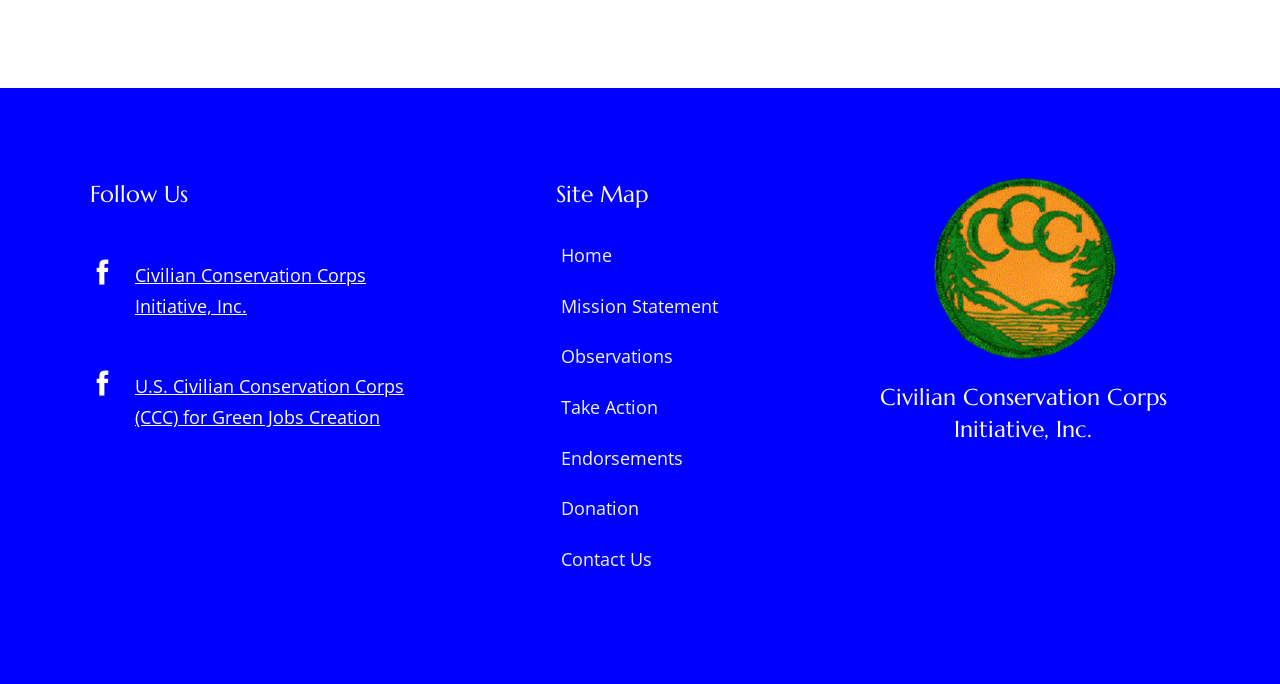How many social media links are there?
Analyze the image and provide a thorough answer to the question.

There are two social media links, both represented by the '' icon, located at the top of the webpage.